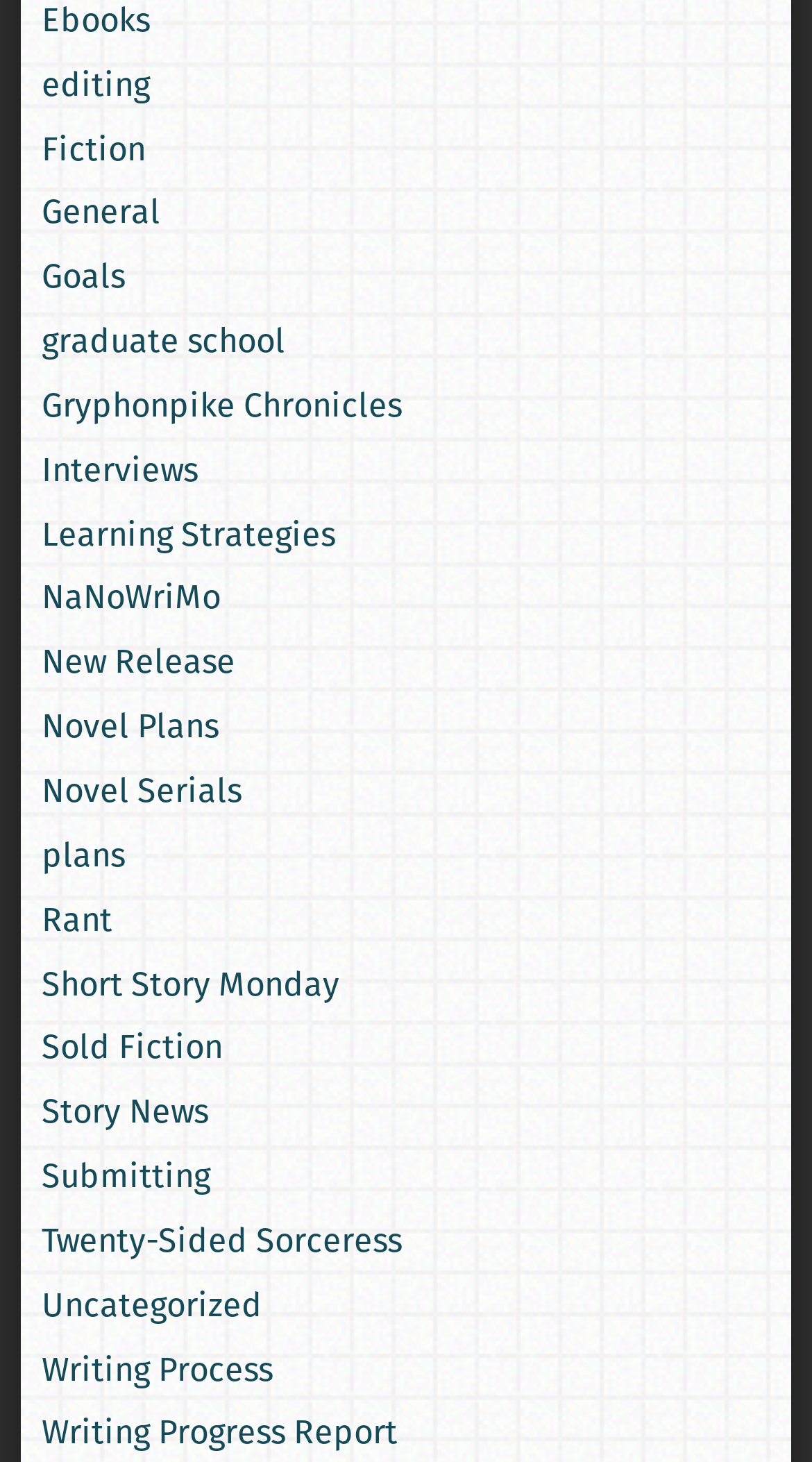What is the topic of the link 'Gryphonpike Chronicles'?
Refer to the image and provide a one-word or short phrase answer.

Fiction